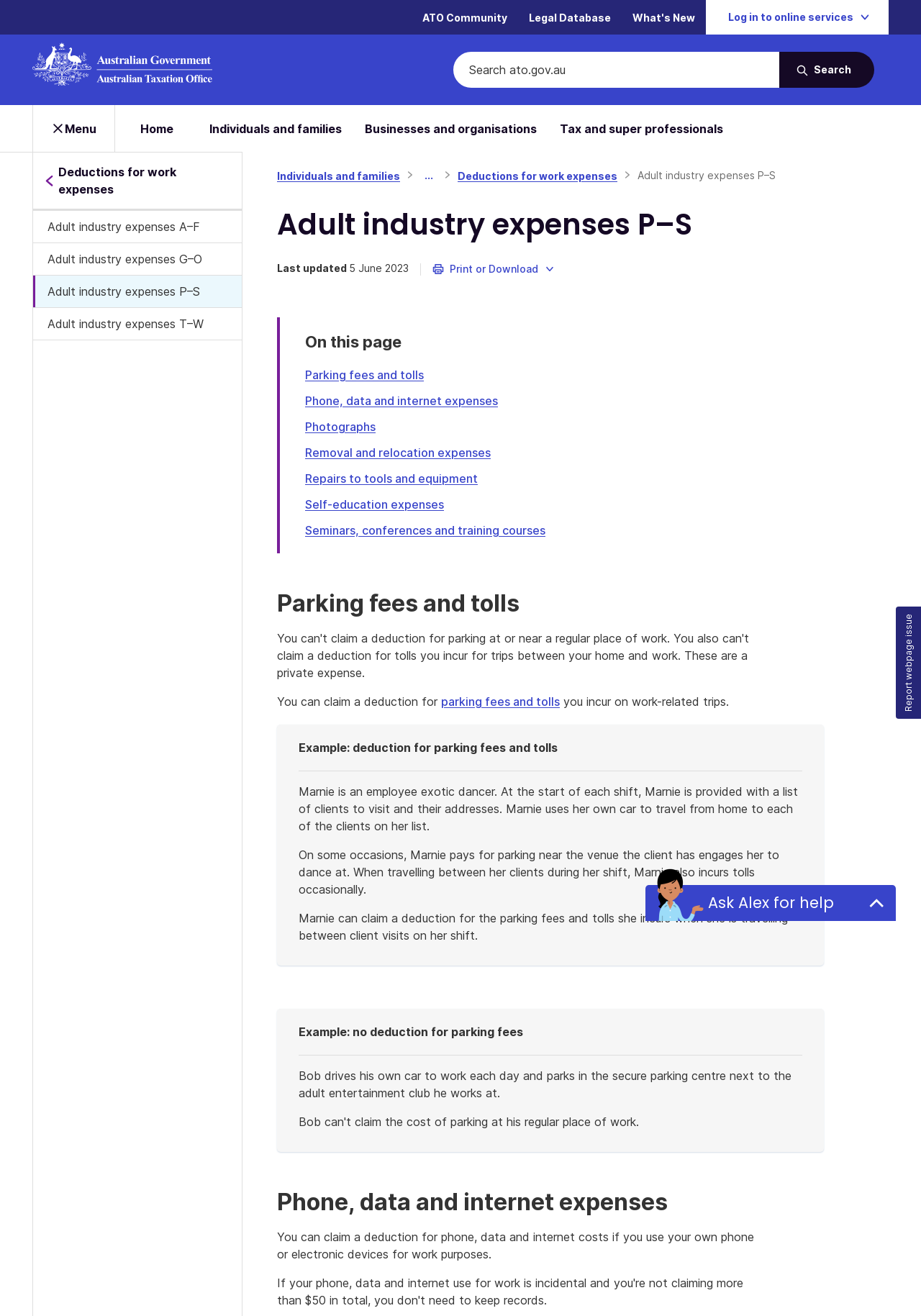Determine the coordinates of the bounding box that should be clicked to complete the instruction: "Go to the 'Adult industry expenses A–F' page". The coordinates should be represented by four float numbers between 0 and 1: [left, top, right, bottom].

[0.036, 0.16, 0.262, 0.184]